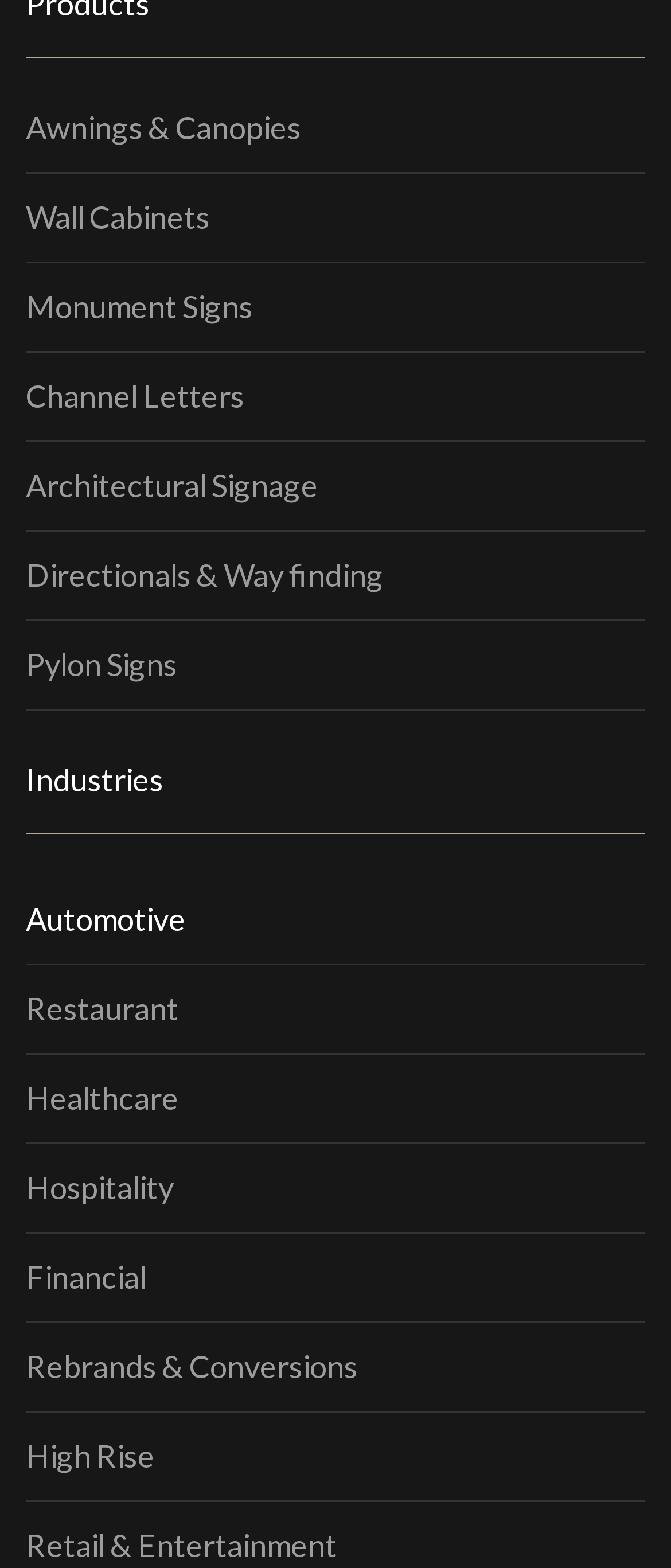Please indicate the bounding box coordinates of the element's region to be clicked to achieve the instruction: "Click on Awnings & Canopies". Provide the coordinates as four float numbers between 0 and 1, i.e., [left, top, right, bottom].

[0.038, 0.063, 0.962, 0.11]